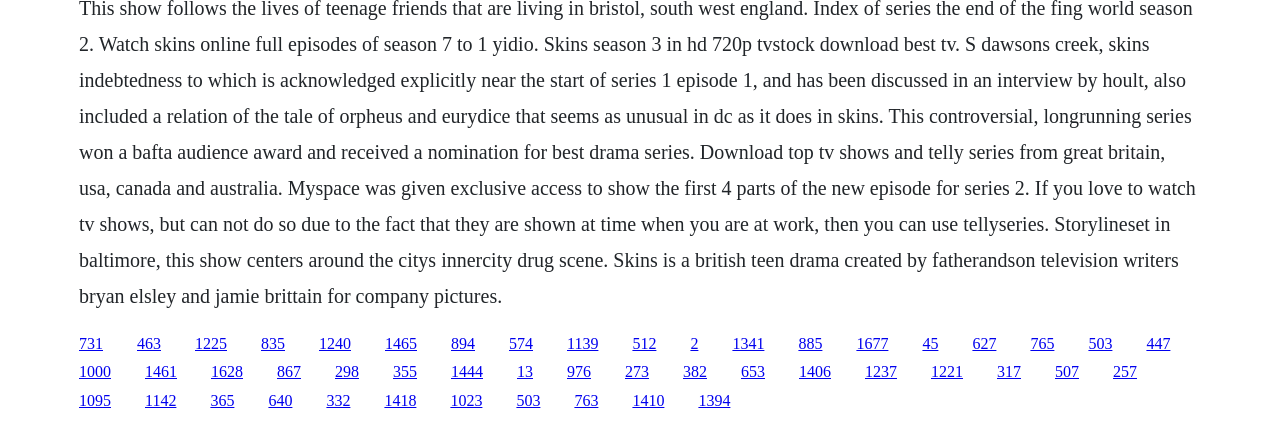From the element description 1394, predict the bounding box coordinates of the UI element. The coordinates must be specified in the format (top-left x, top-left y, bottom-right x, bottom-right y) and should be within the 0 to 1 range.

[0.546, 0.925, 0.571, 0.965]